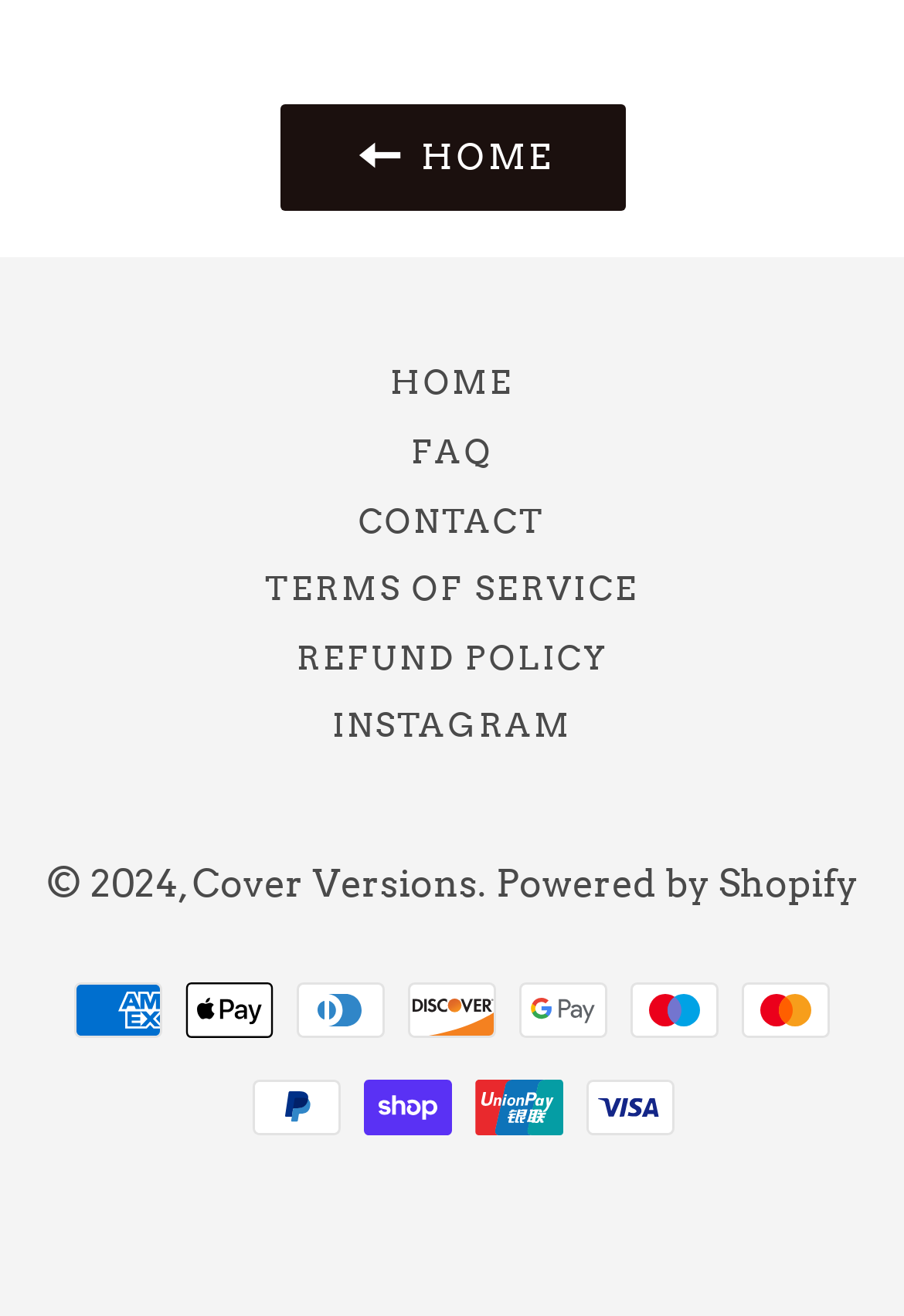Provide the bounding box coordinates for the area that should be clicked to complete the instruction: "view terms of service".

[0.051, 0.423, 0.949, 0.475]